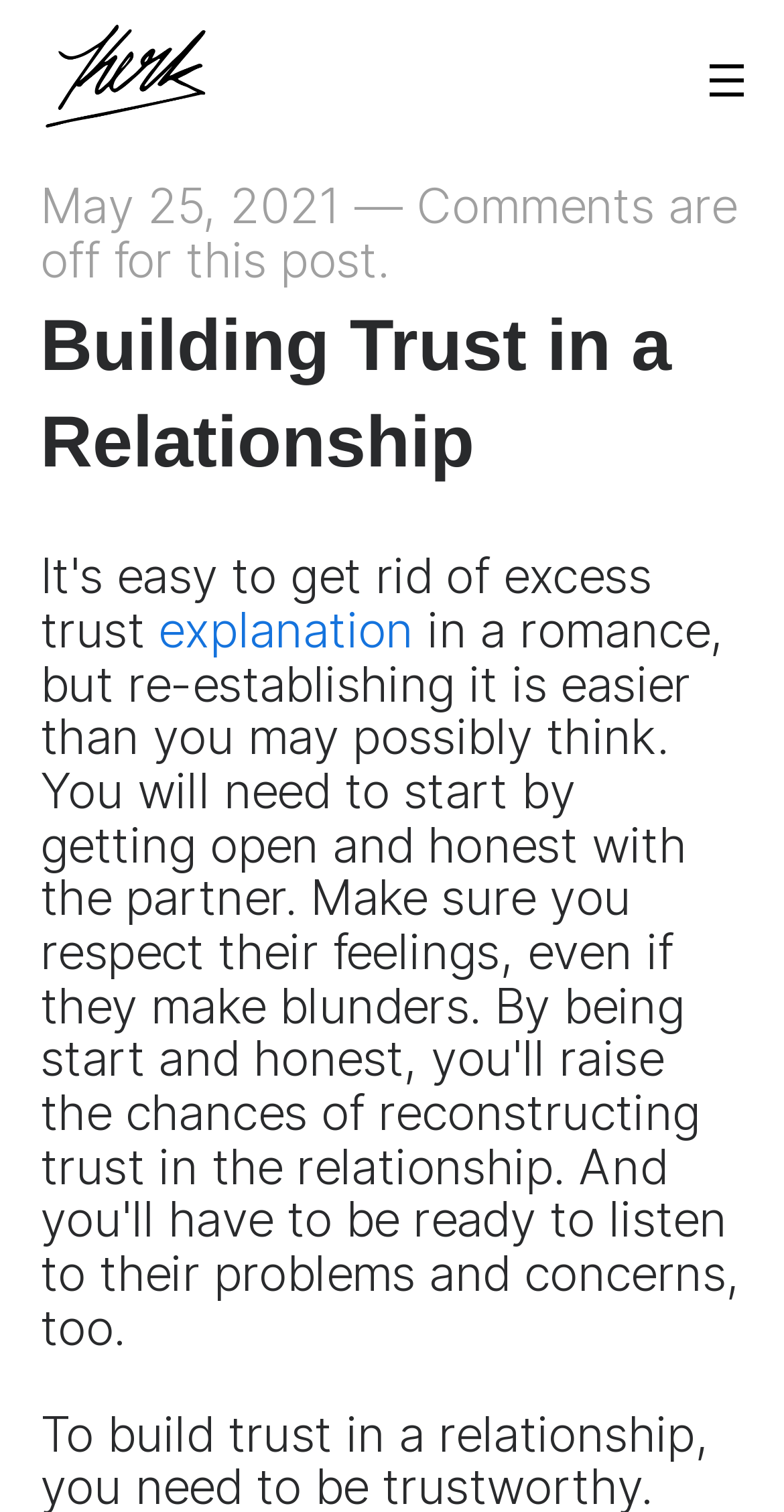Generate a thorough description of the webpage.

The webpage is about building trust in a relationship, with the title "Building Trust in a Relationship – Teddy Ouwerkerk" at the top. At the top-left corner, there is a logo image with a corresponding link. Below the logo, there is a link showing the date "May 25, 2021", followed by an em dash and a notification that "Comments are off for this post." 

The main heading "Building Trust in a Relationship" is located below the date, spanning almost the entire width of the page. Within this heading, there is a link with the same text. 

Further down, there is another link labeled "explanation", positioned roughly in the middle of the page.